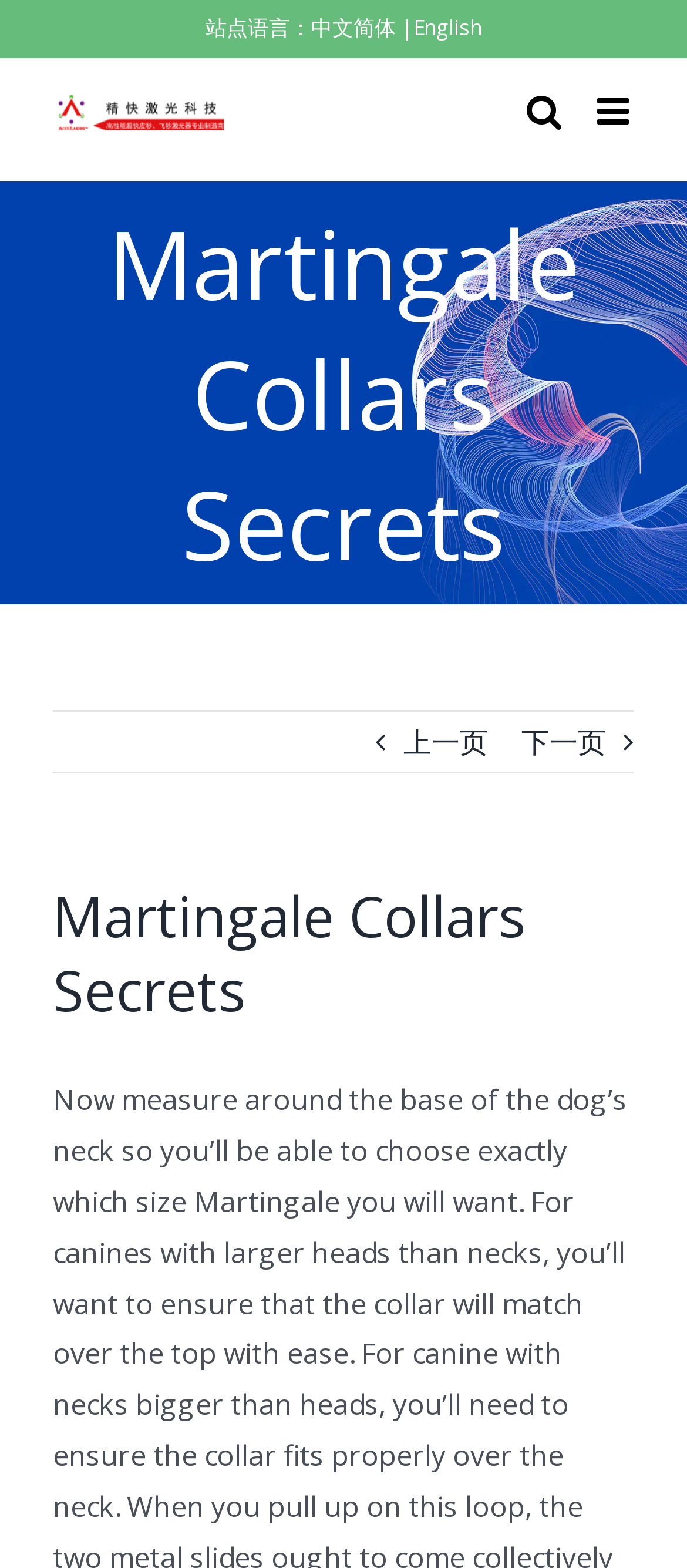What is the purpose of the logo?
We need a detailed and exhaustive answer to the question. Please elaborate.

The logo is likely used for brand identification, as it is placed at the top left corner of the webpage, a common location for logos. It also has a link associated with it, suggesting that it may be clickable and lead to the website's homepage or a page with more information about the brand.